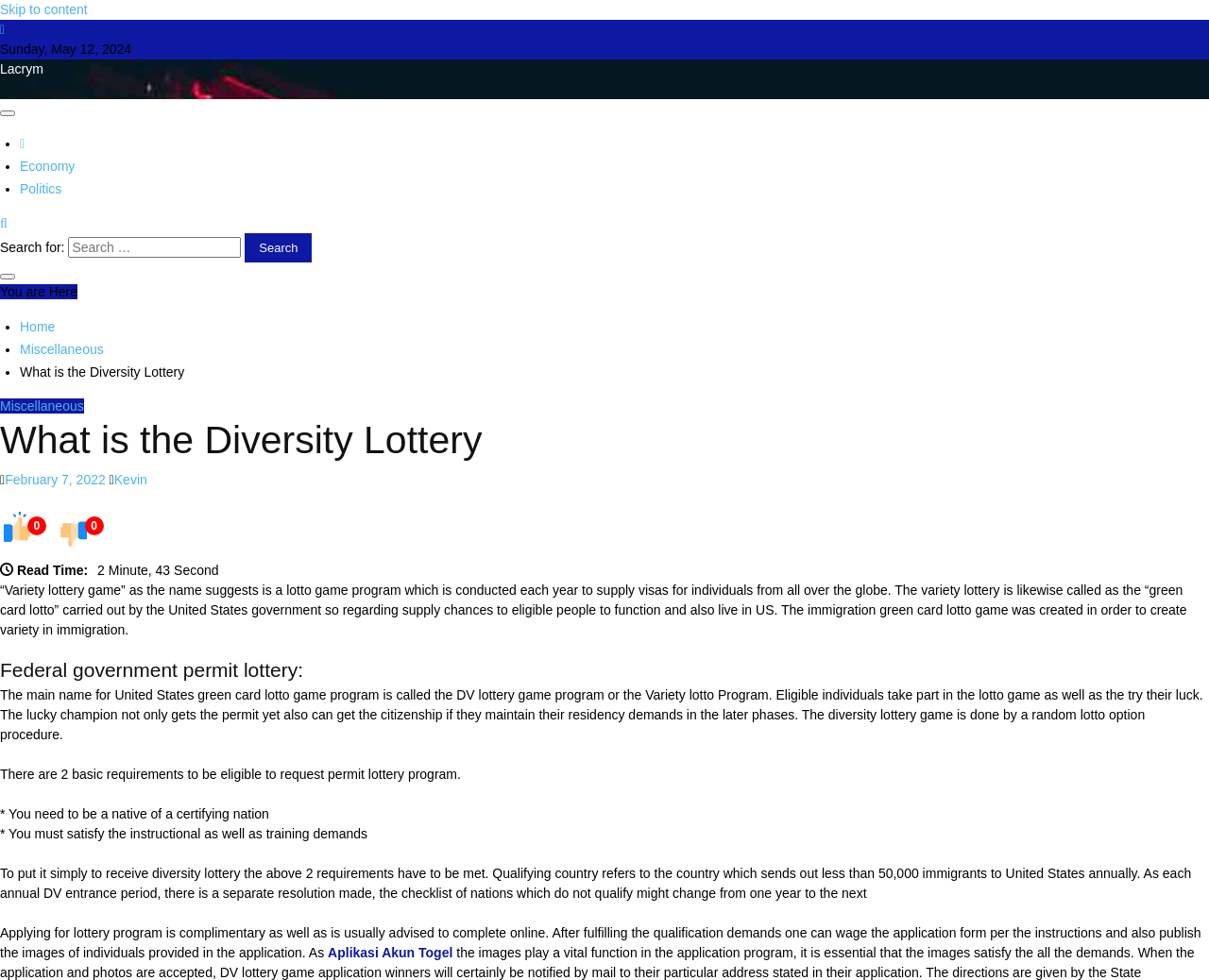Determine the bounding box for the UI element that matches this description: "Aplikasi Akun Togel".

[0.271, 0.924, 0.374, 0.939]